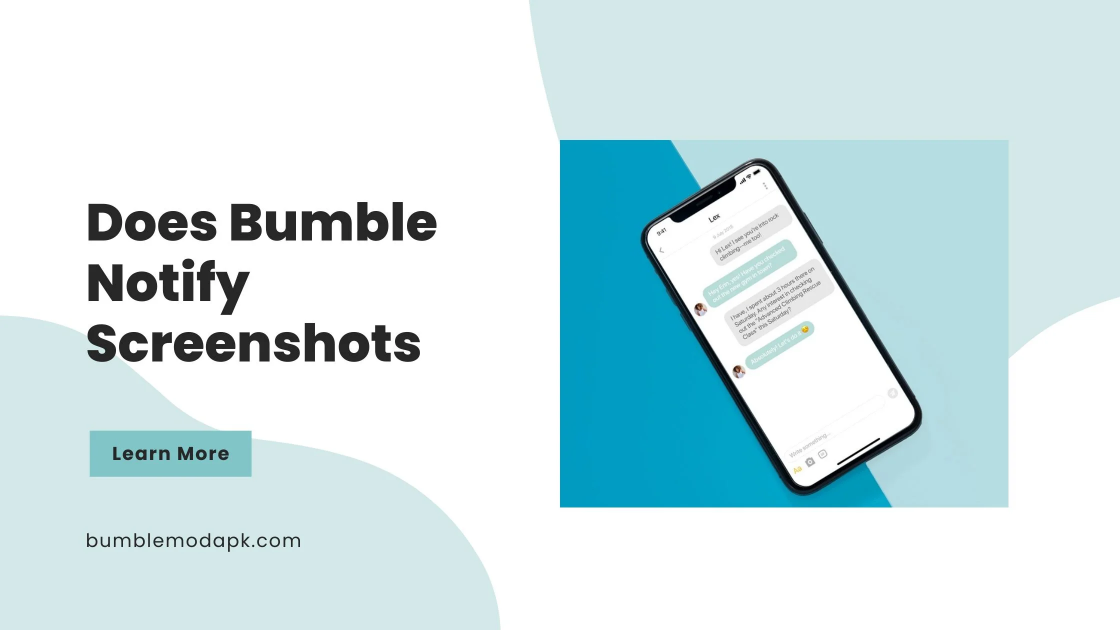What is the purpose of the 'Learn More' button?
Look at the image and respond with a single word or a short phrase.

To explore the topic further